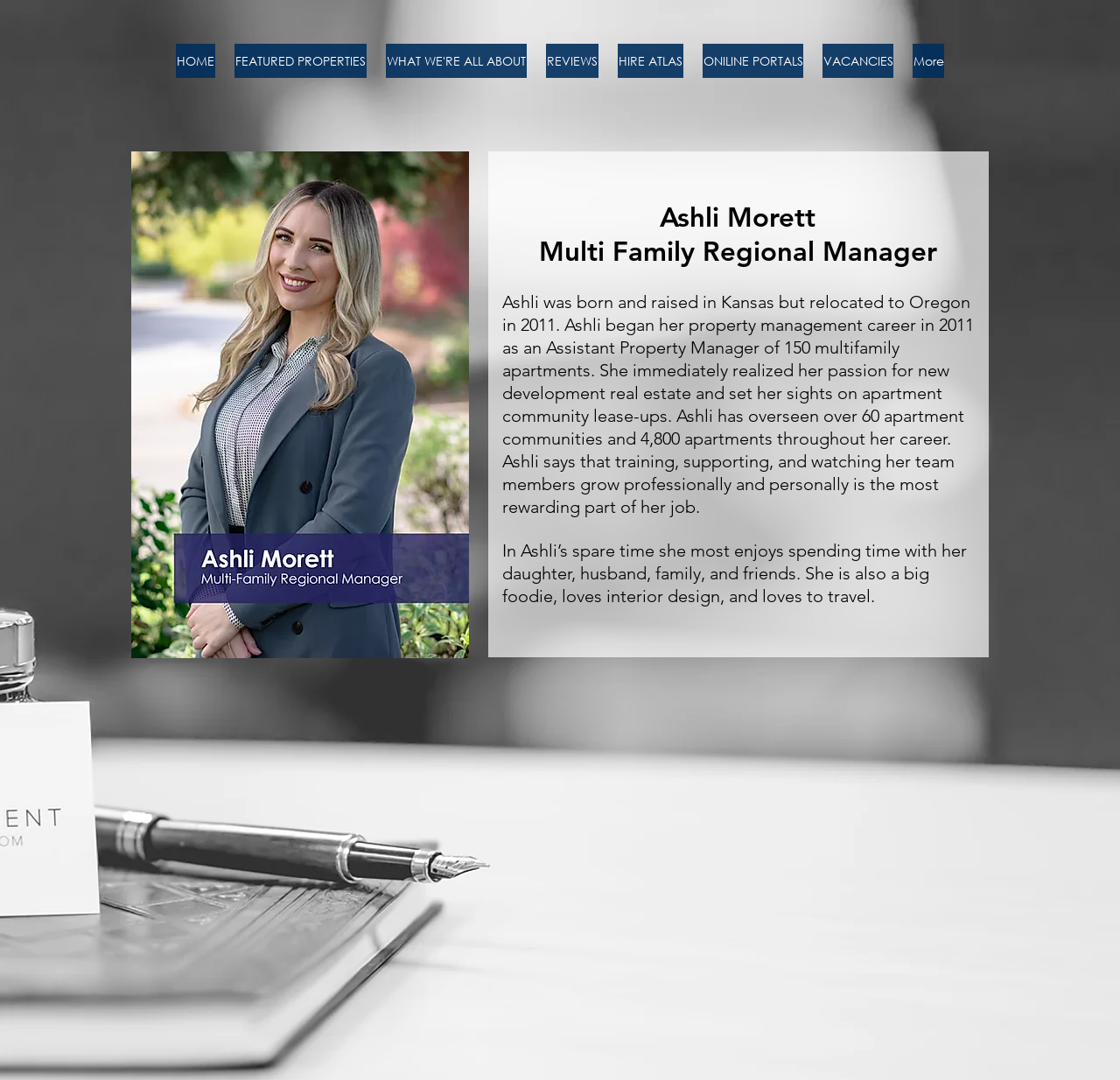Find the bounding box coordinates of the clickable region needed to perform the following instruction: "Click Office@AtlasMgmtPDX.com". The coordinates should be provided as four float numbers between 0 and 1, i.e., [left, top, right, bottom].

[0.436, 0.851, 0.49, 0.857]